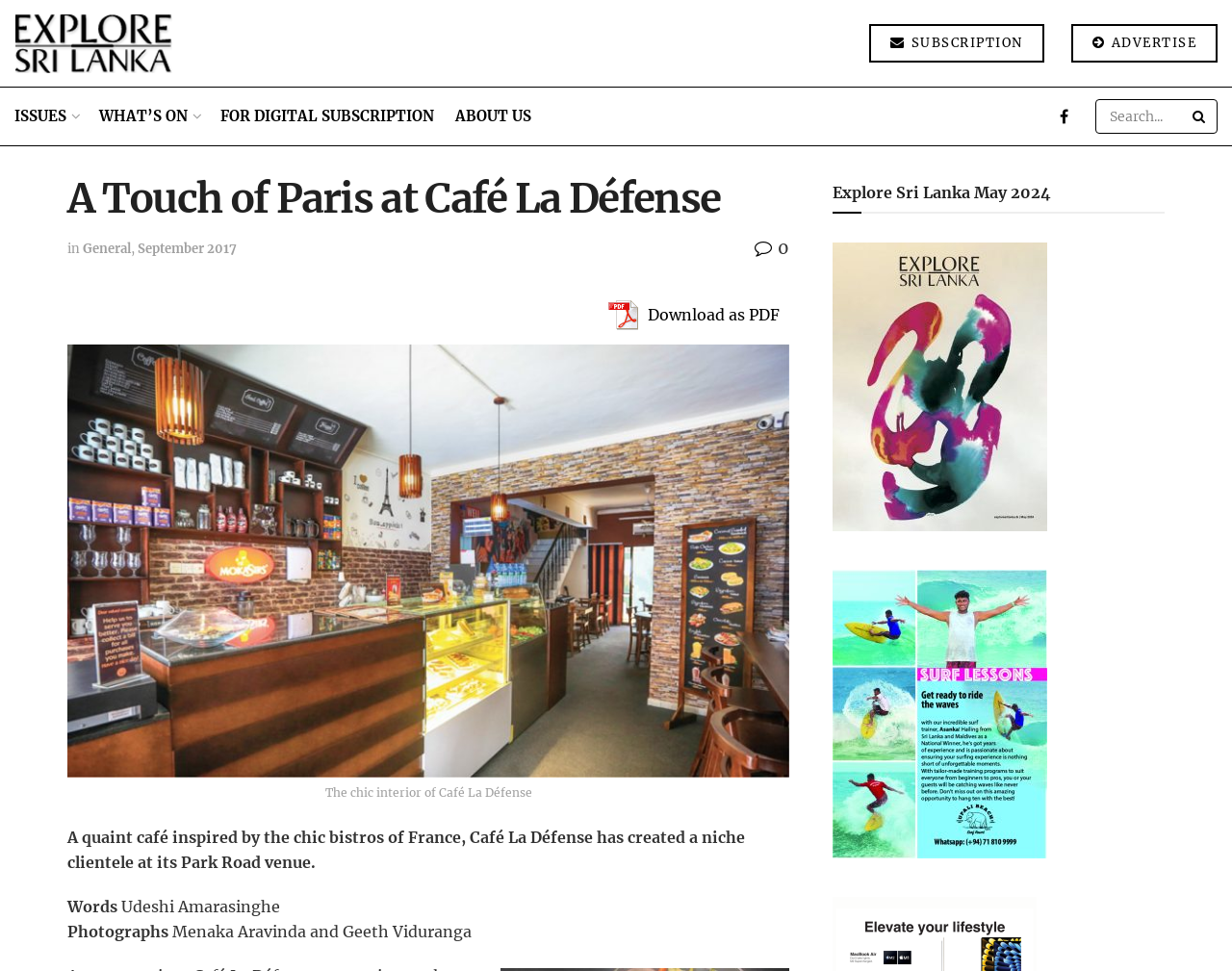Determine the bounding box coordinates for the clickable element to execute this instruction: "Explore Sri Lanka". Provide the coordinates as four float numbers between 0 and 1, i.e., [left, top, right, bottom].

[0.676, 0.18, 0.853, 0.216]